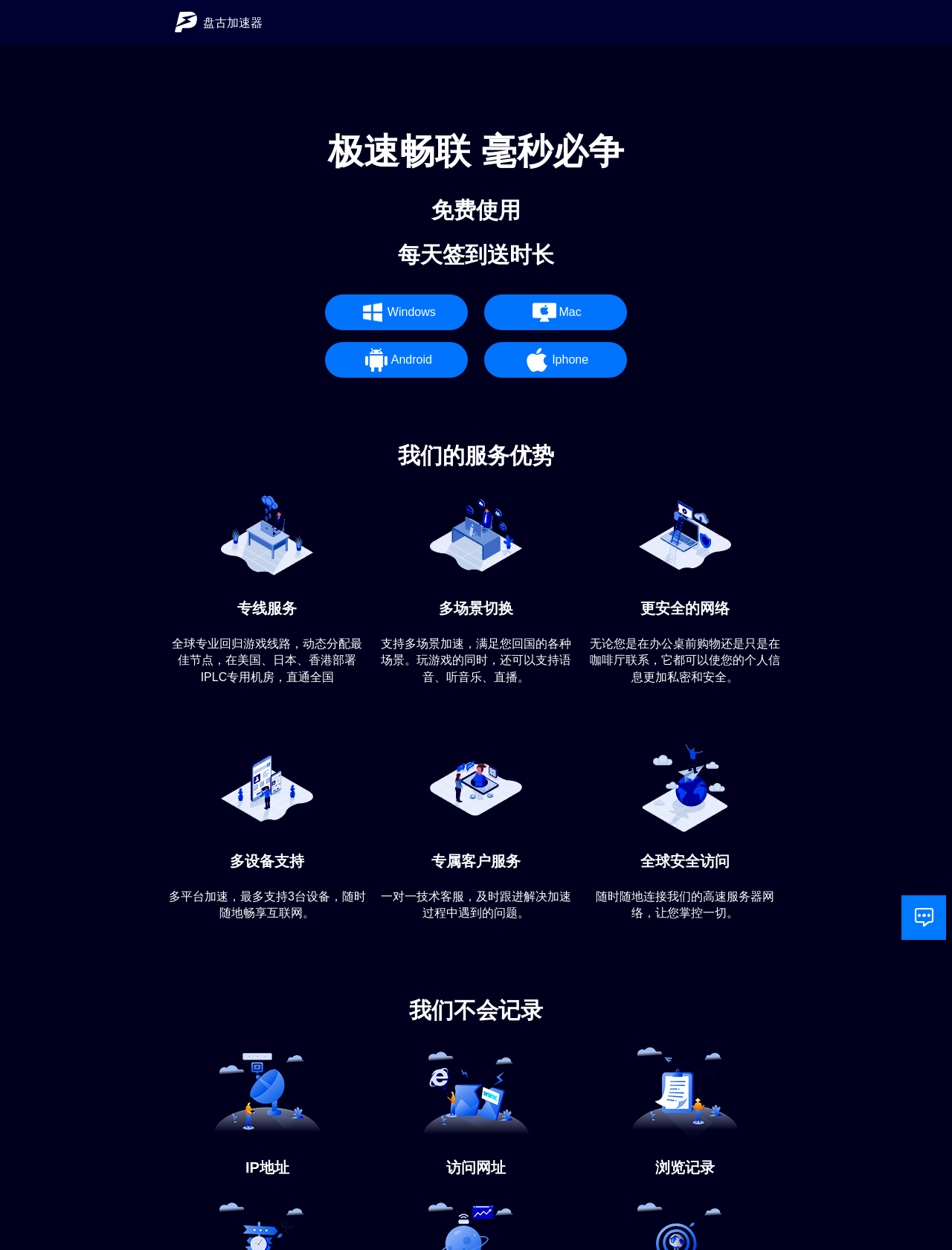Determine the bounding box coordinates of the UI element described by: "Windows".

[0.342, 0.235, 0.492, 0.264]